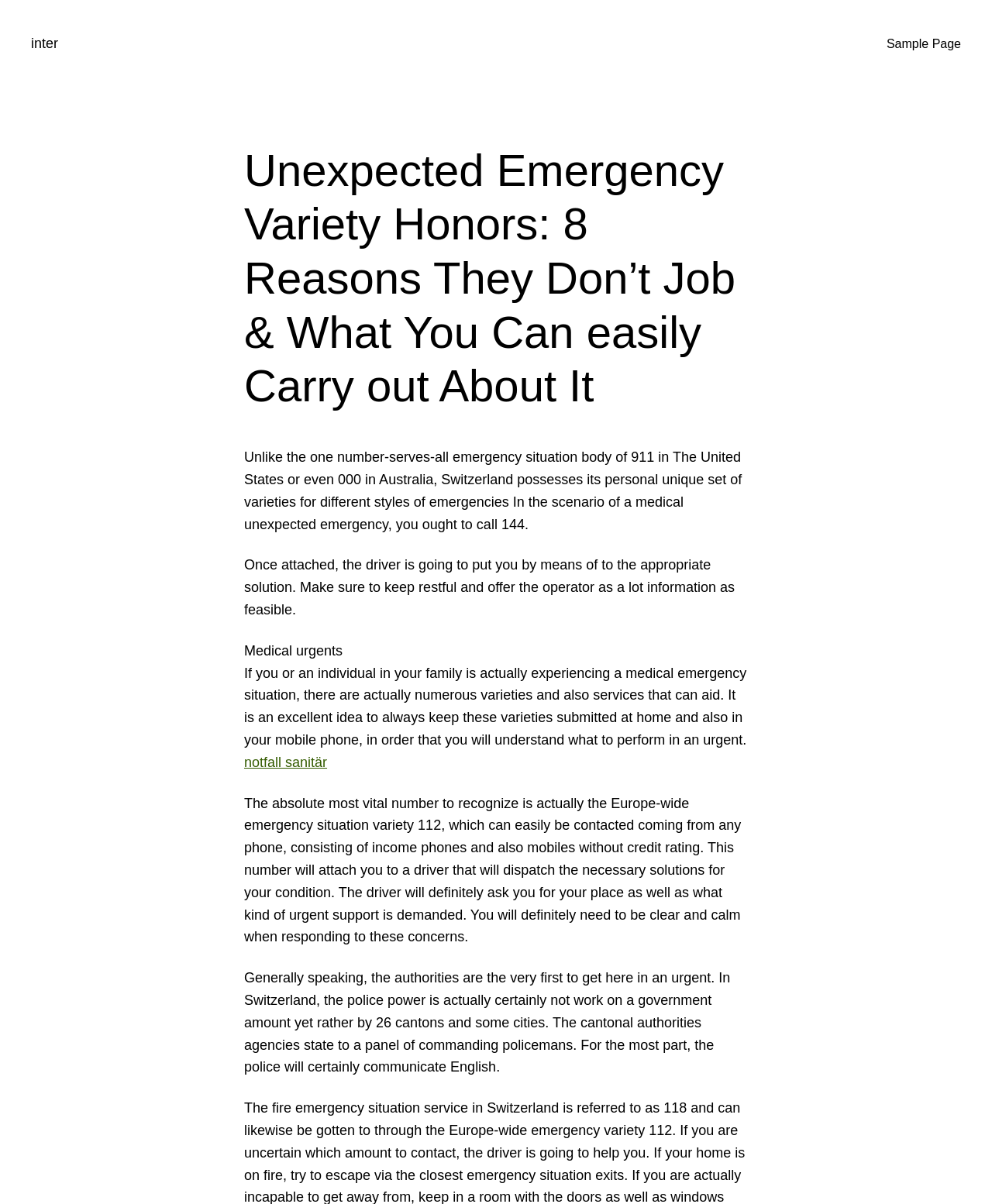What language do the police in Switzerland speak?
From the details in the image, answer the question comprehensively.

For the most part, the police will communicate in English, making it easier for foreigners to communicate with them in case of an emergency.